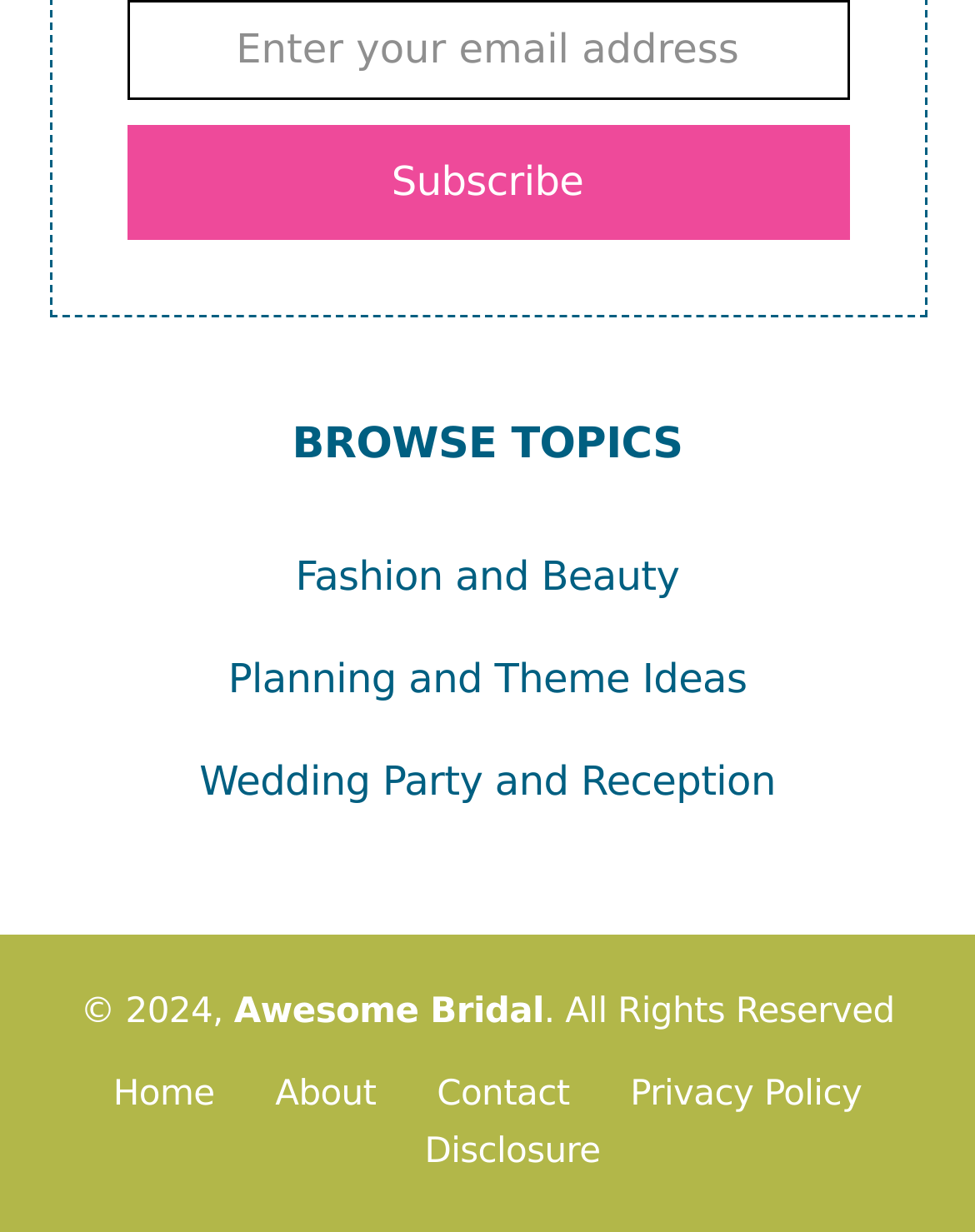Refer to the element description Skip to content and identify the corresponding bounding box in the screenshot. Format the coordinates as (top-left x, top-left y, bottom-right x, bottom-right y) with values in the range of 0 to 1.

None